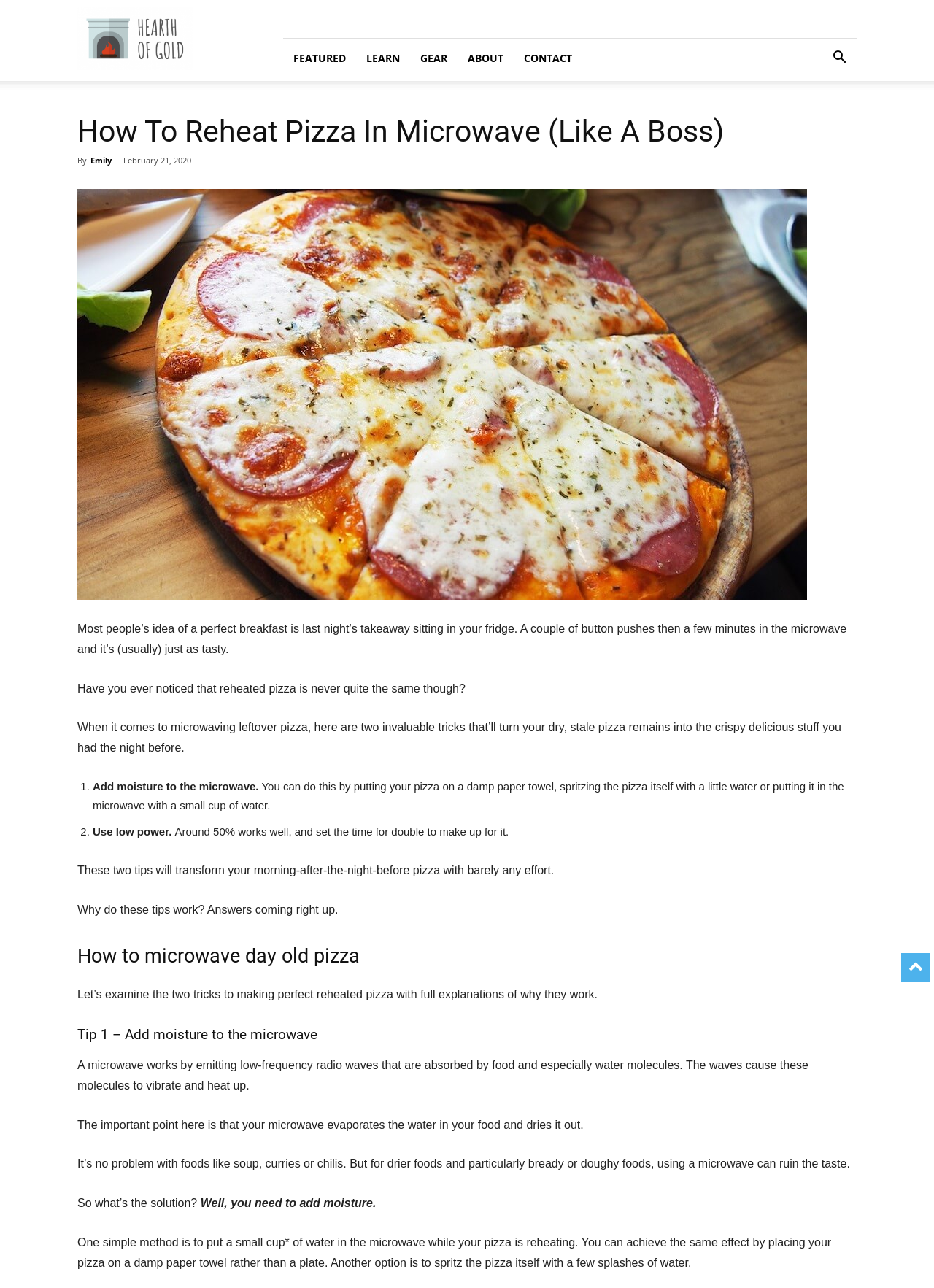What is the purpose of adding moisture when reheating pizza?
Analyze the screenshot and provide a detailed answer to the question.

According to the article, adding moisture when reheating pizza prevents the microwave from drying out the food, which is especially important for drier foods like pizza.